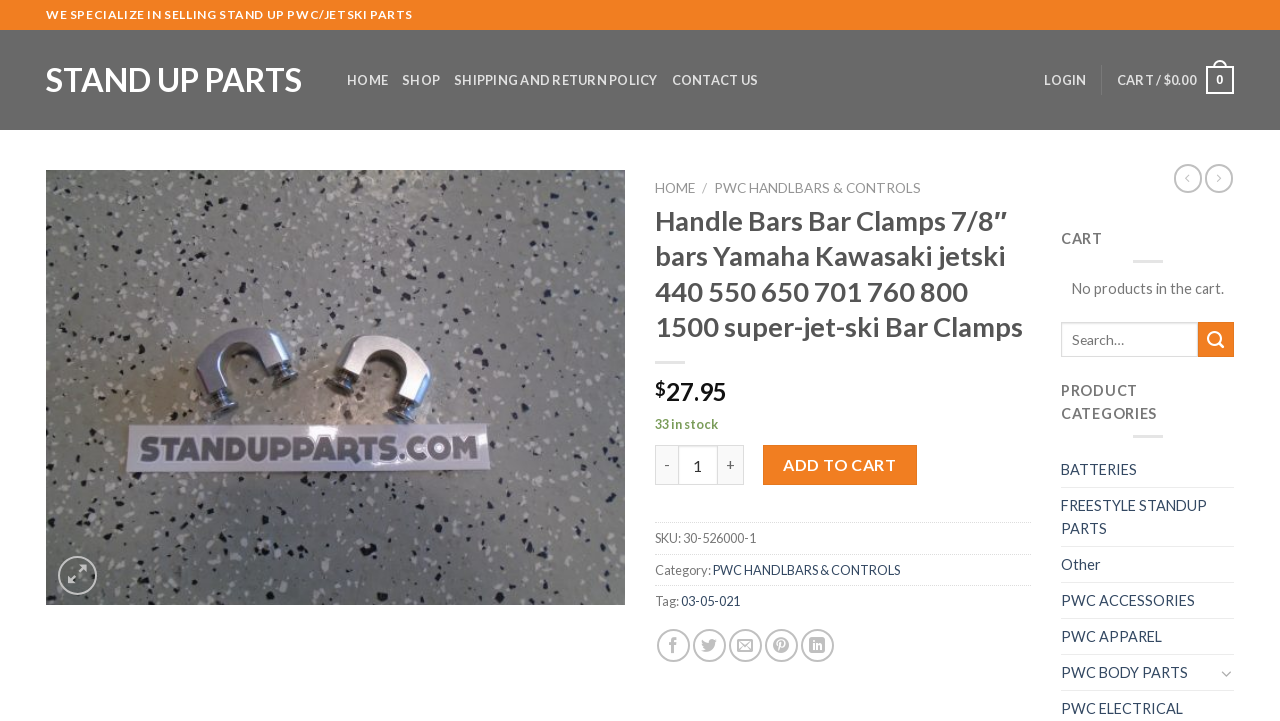What is the main heading of this webpage? Please extract and provide it.

Handle Bars Bar Clamps 7/8″ bars Yamaha Kawasaki jetski 440 550 650 701 760 800 1500 super-jet-ski Bar Clamps